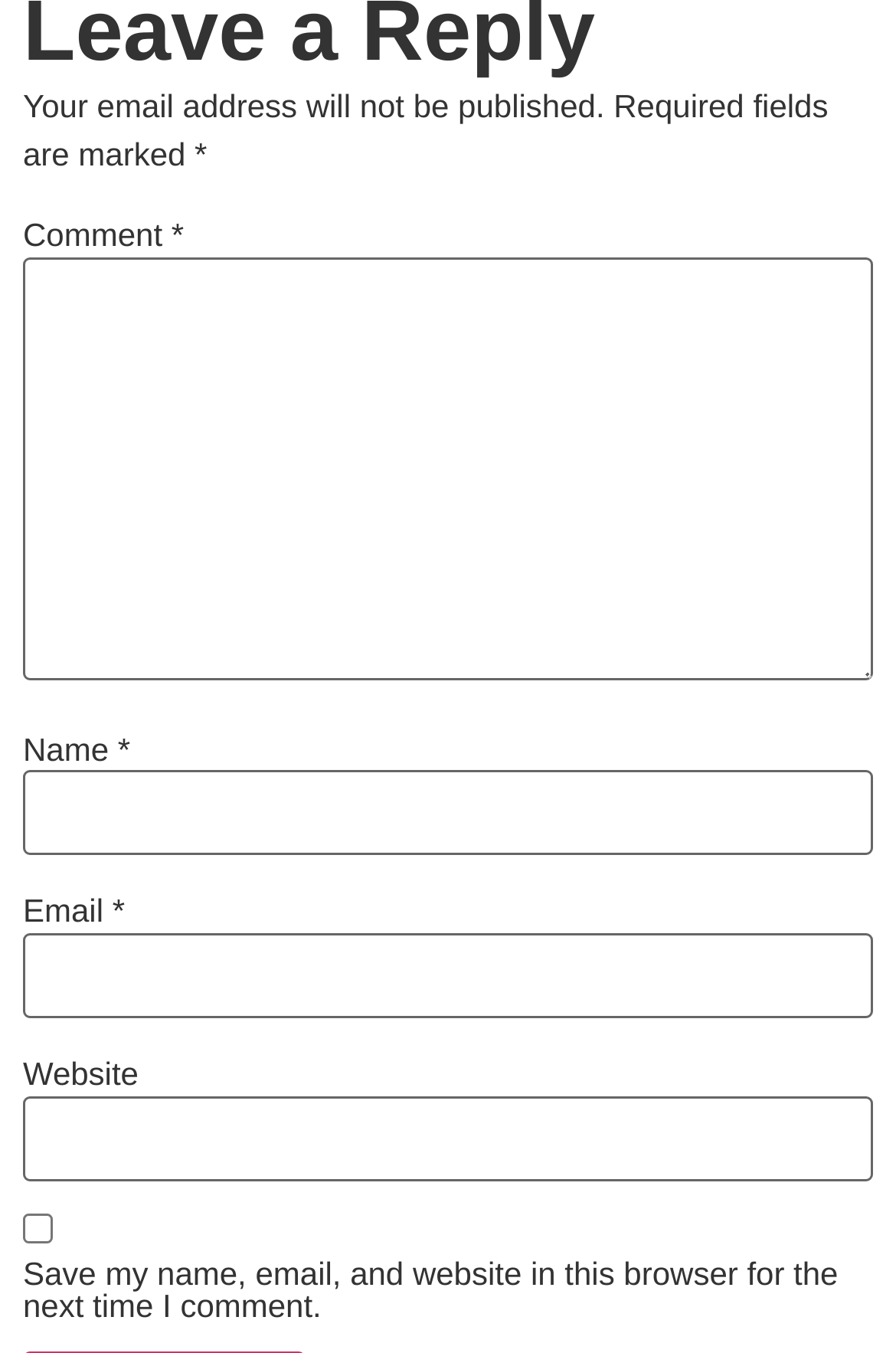How many static text elements are there?
Please provide a comprehensive answer based on the contents of the image.

There are five static text elements on the webpage, which are 'Your email address will not be published.', 'Required fields are marked', '*', 'Comment', and 'Name'.